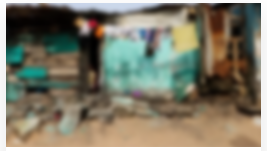What is hanging on the line? Examine the screenshot and reply using just one word or a brief phrase.

Clothes